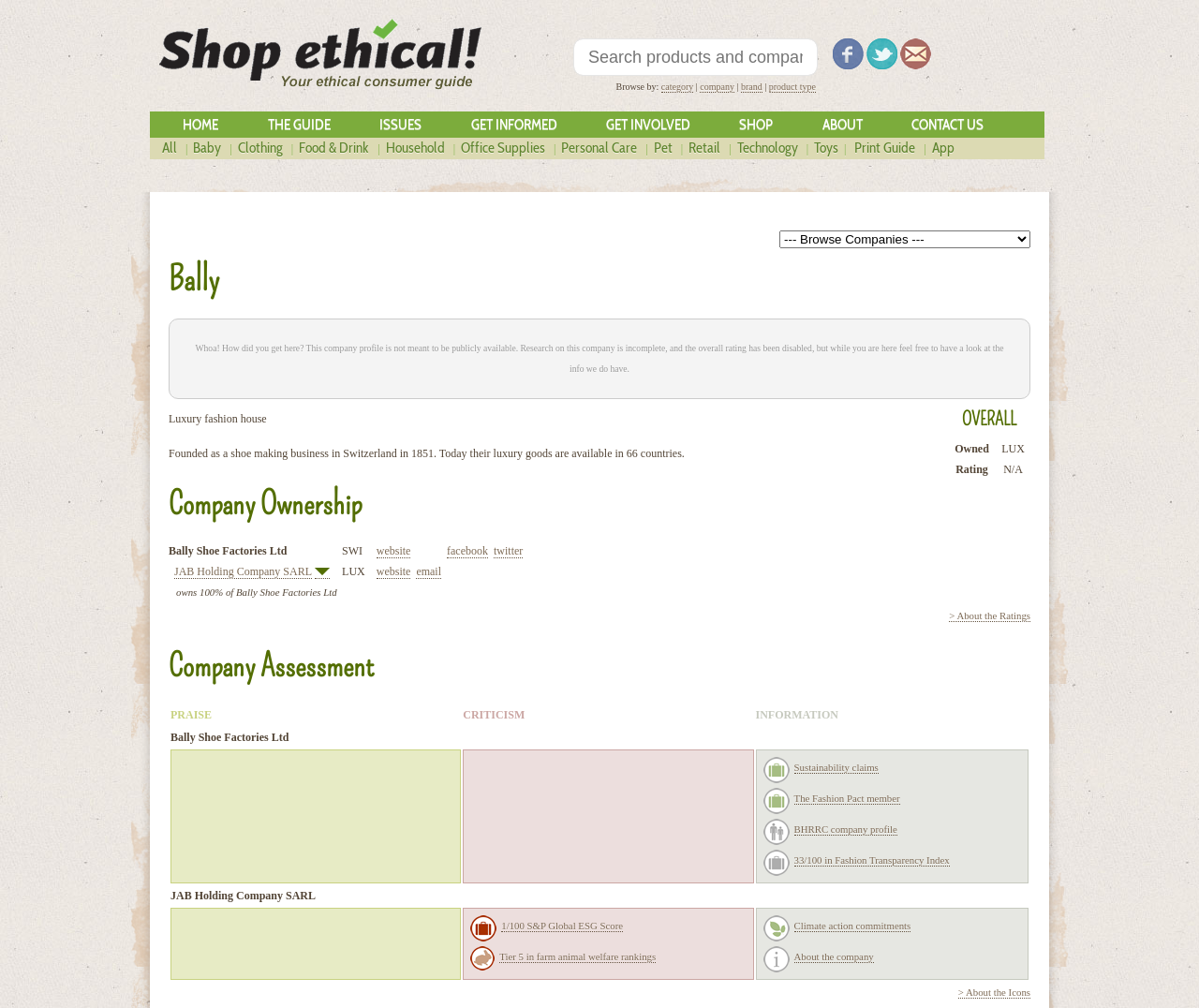What is the type of business Bally was founded as?
Give a single word or phrase answer based on the content of the image.

Shoe making